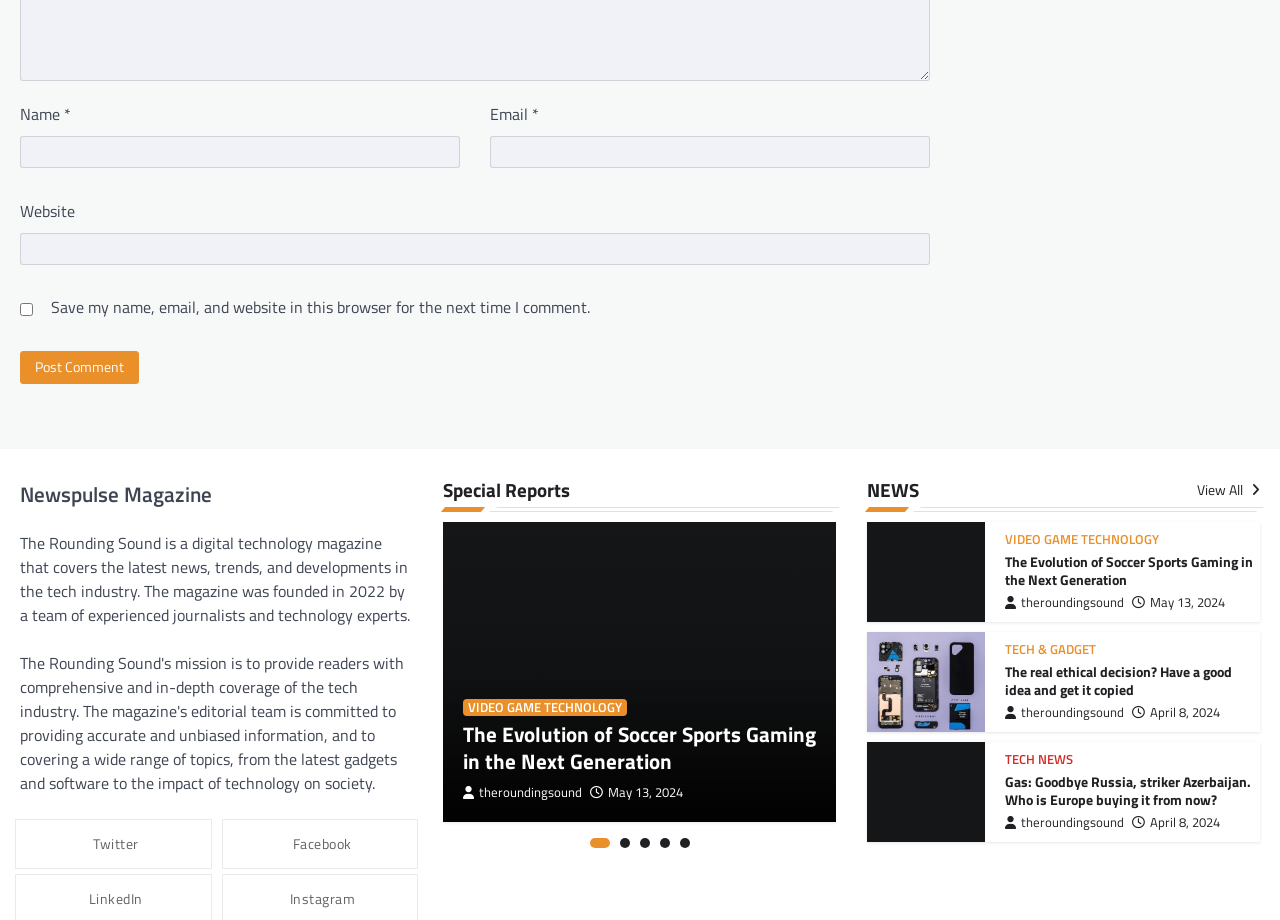Please identify the bounding box coordinates of the region to click in order to complete the task: "Enter your name". The coordinates must be four float numbers between 0 and 1, specified as [left, top, right, bottom].

[0.016, 0.148, 0.359, 0.182]